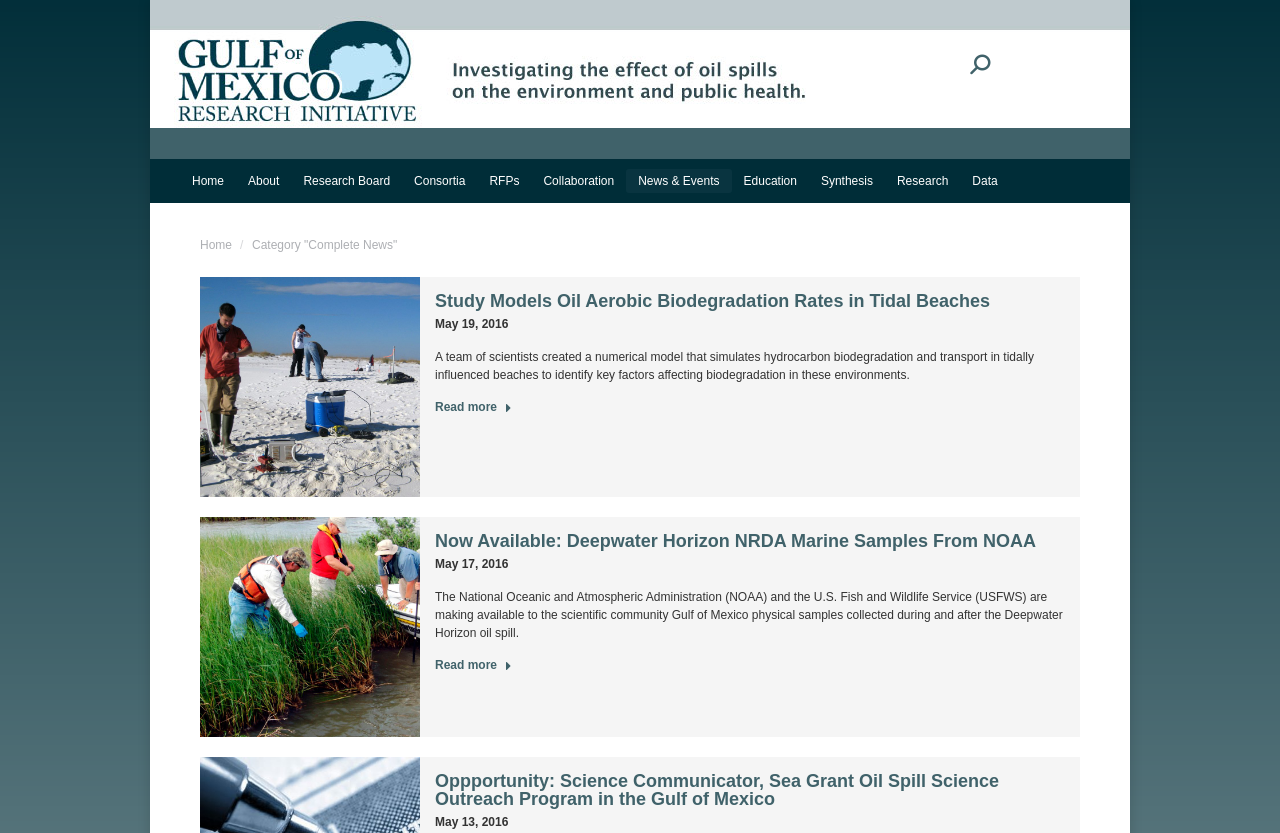Please identify the bounding box coordinates of the area that needs to be clicked to fulfill the following instruction: "Click on Facebook link."

None